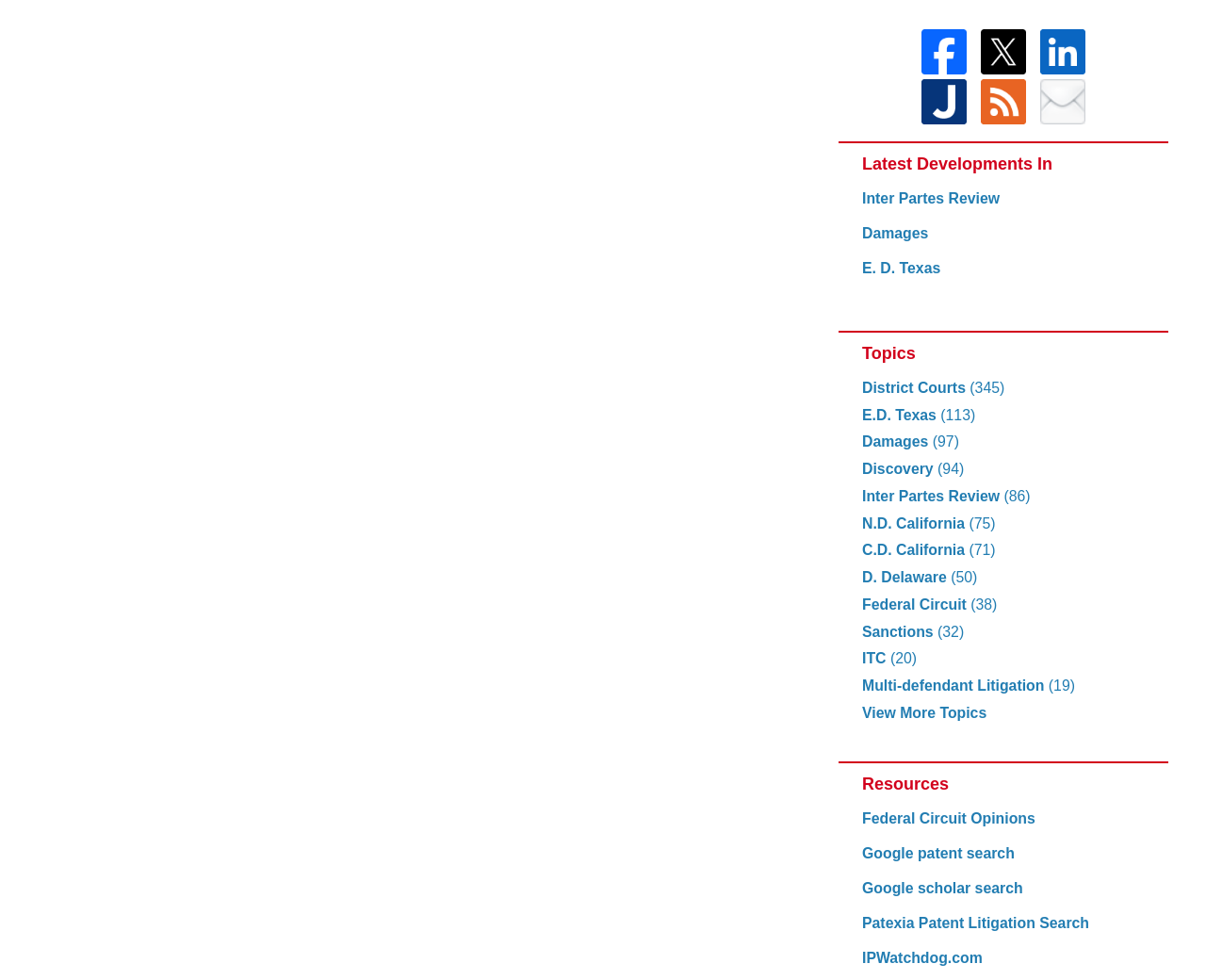Please specify the bounding box coordinates of the region to click in order to perform the following instruction: "Search in Google patent search".

[0.715, 0.87, 0.949, 0.891]